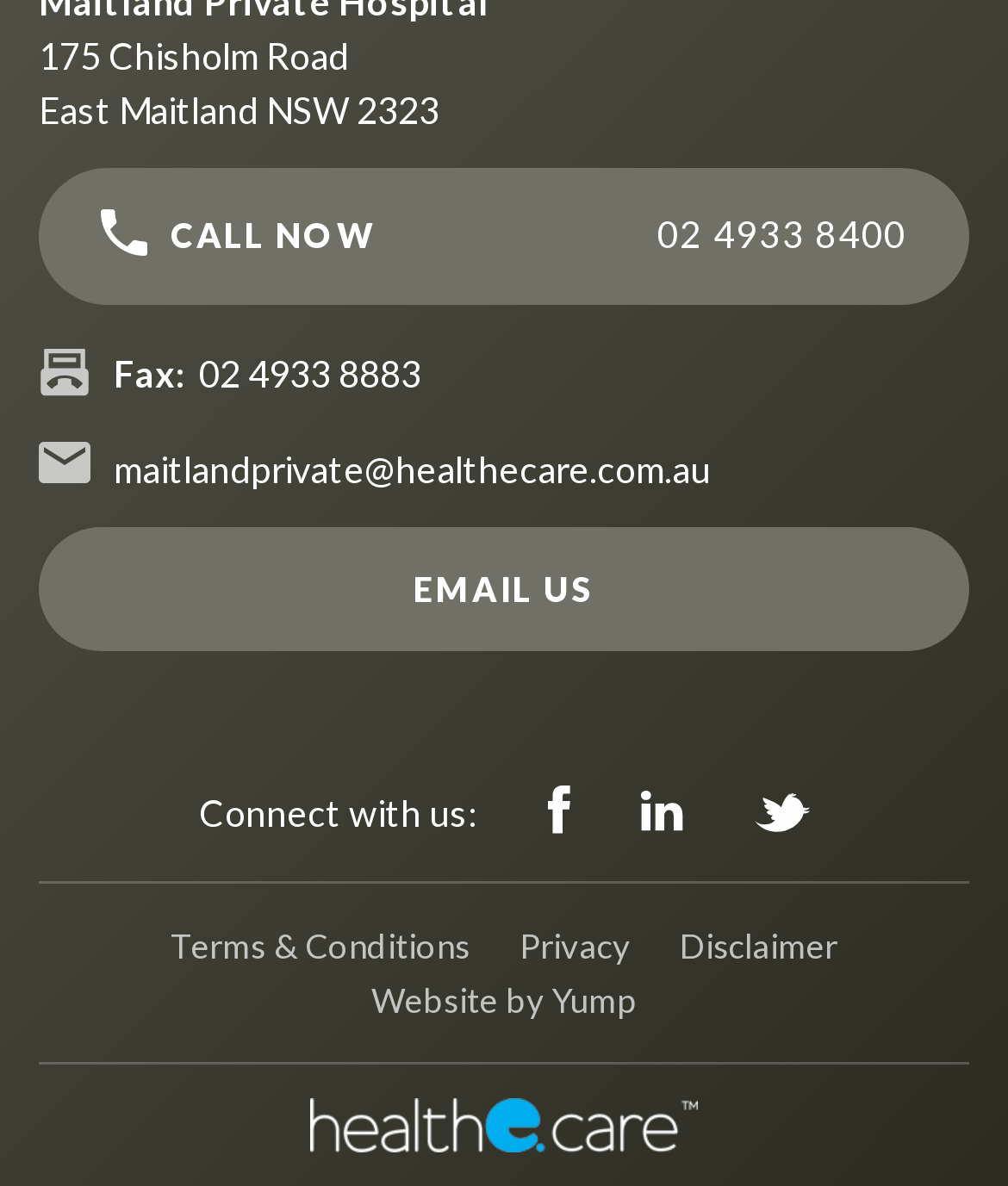Look at the image and write a detailed answer to the question: 
How many social media platforms are linked on the webpage?

The webpage has links to three social media platforms: Facebook, LinkedIn, and Twitter. These links are displayed under the 'Connect with us:' heading.